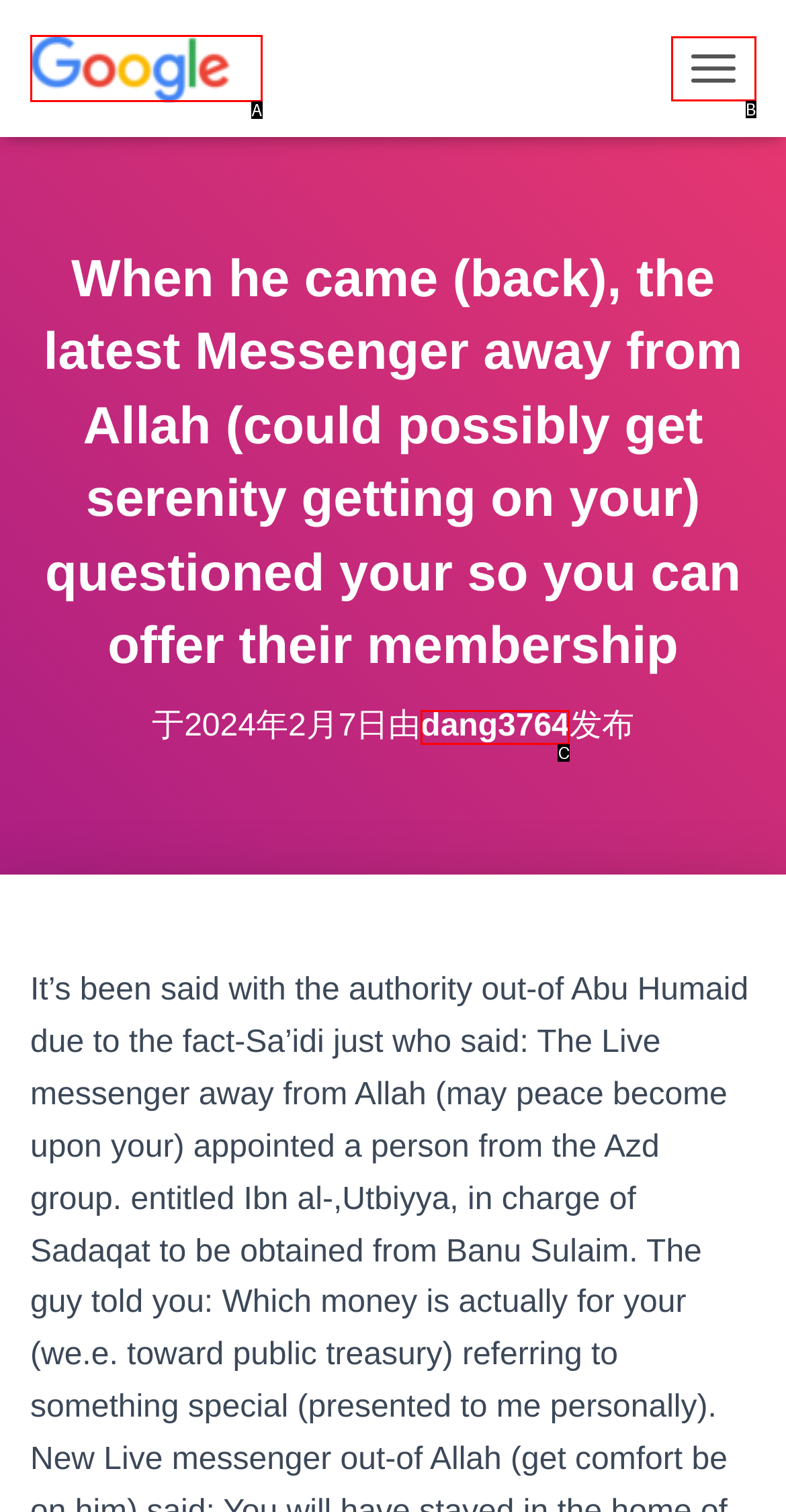Select the HTML element that fits the following description: 切换导航
Provide the letter of the matching option.

B